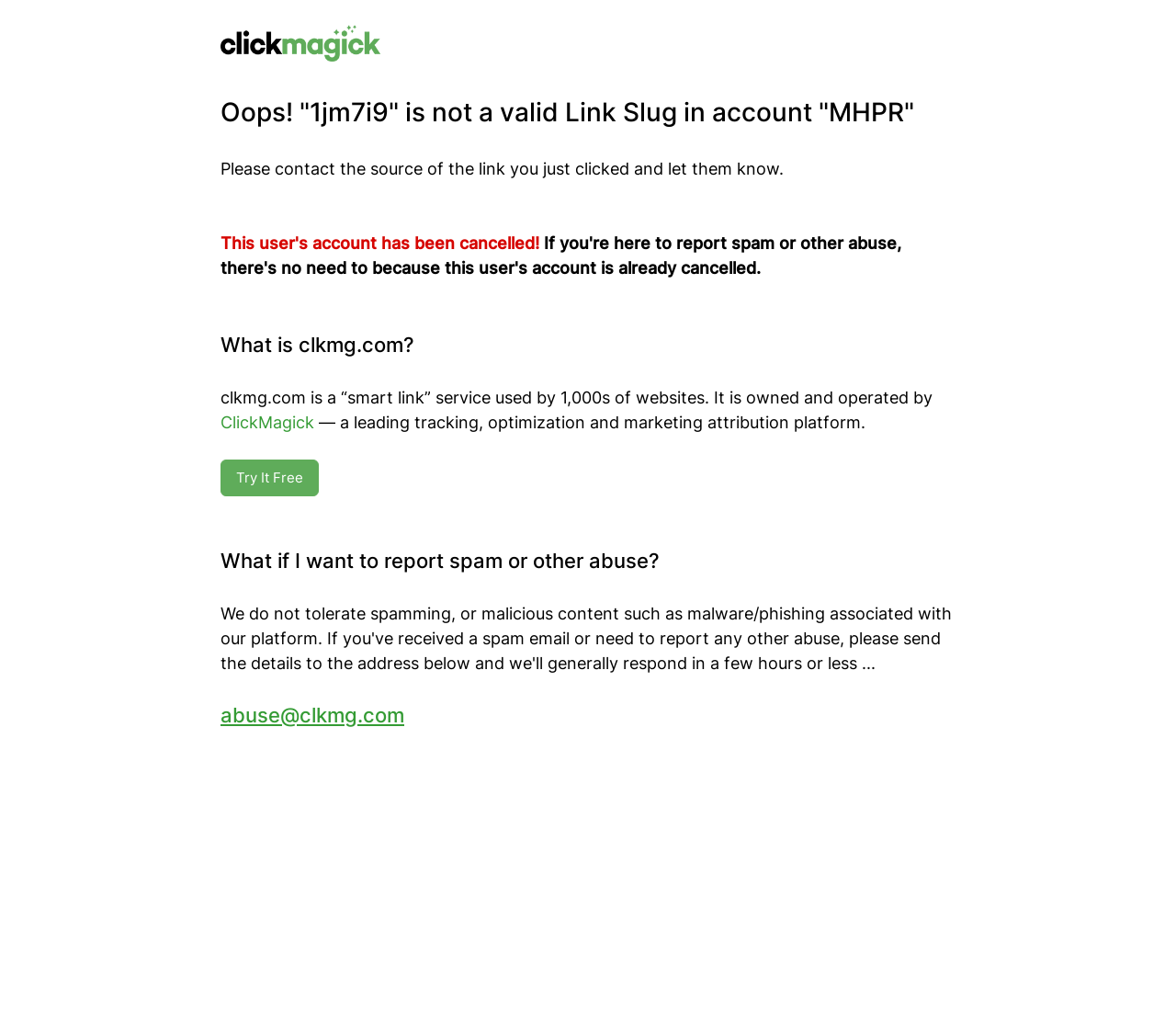Please determine the bounding box coordinates for the UI element described as: "Careers".

None